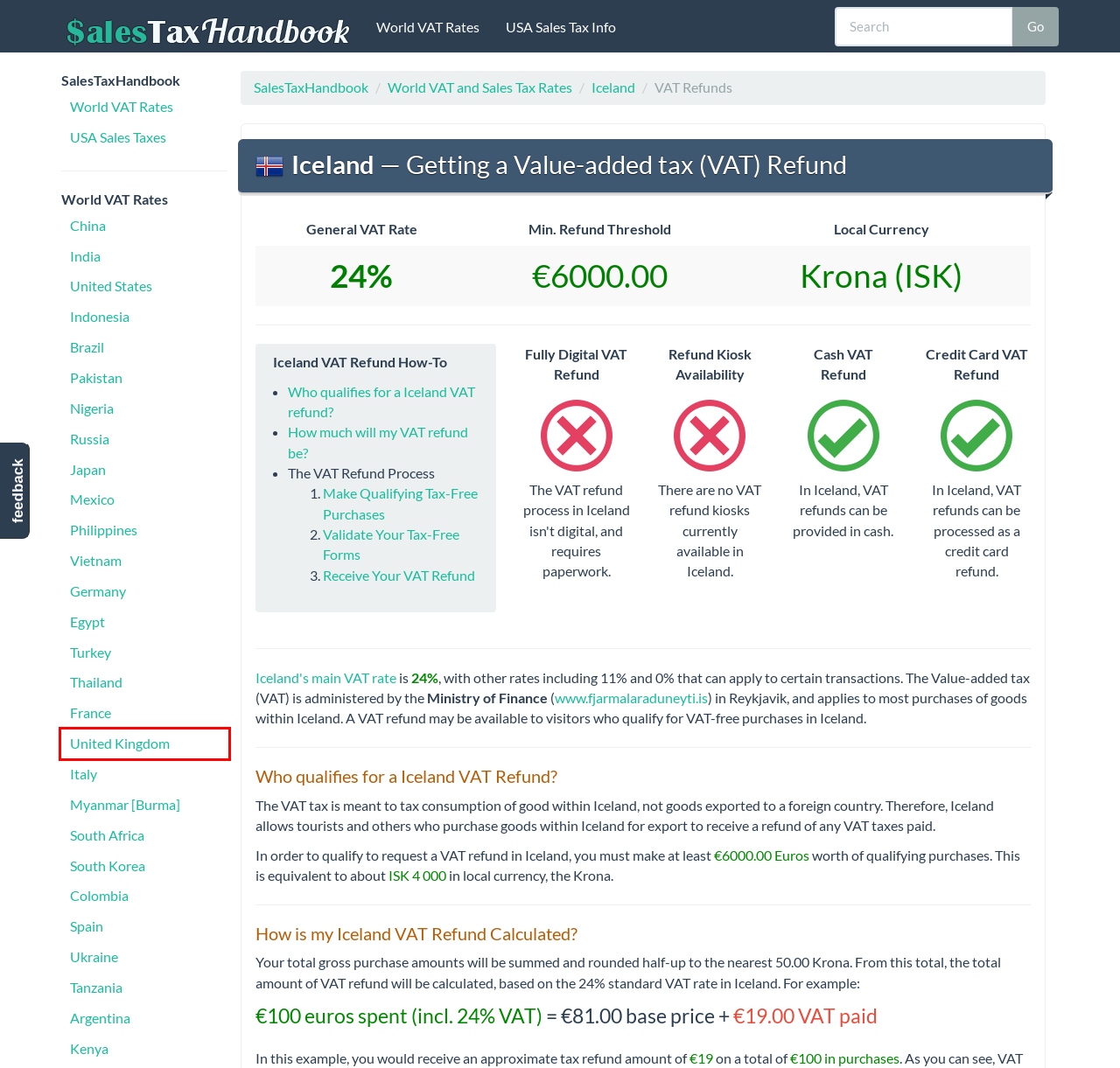Examine the screenshot of a webpage with a red rectangle bounding box. Select the most accurate webpage description that matches the new webpage after clicking the element within the bounding box. Here are the candidates:
A. Turkey Value-added tax (VAT) Rates
B. United Kingdom Value-added tax (VAT) Rates
C. Spain Value-added tax (VAT) Rates
D. SalesTaxHandbook - The Comprehensive Sales Tax Guide
E. Korea Value-added tax (VAT) Rates
F. Vietnam Value-added tax (VAT) Rates
G. Thailand Value-added tax (VAT) Rates
H. Germany Value-added tax (VAT) Rates

B